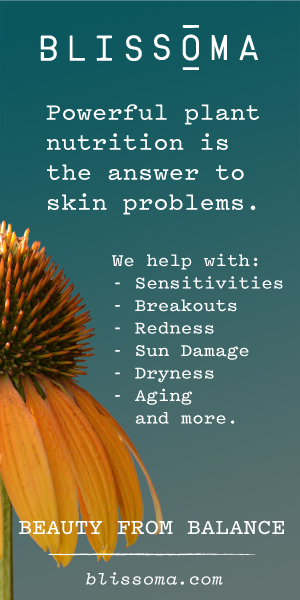What is the approach to skincare promoted by Blissoma?
Using the image as a reference, answer with just one word or a short phrase.

Holistic